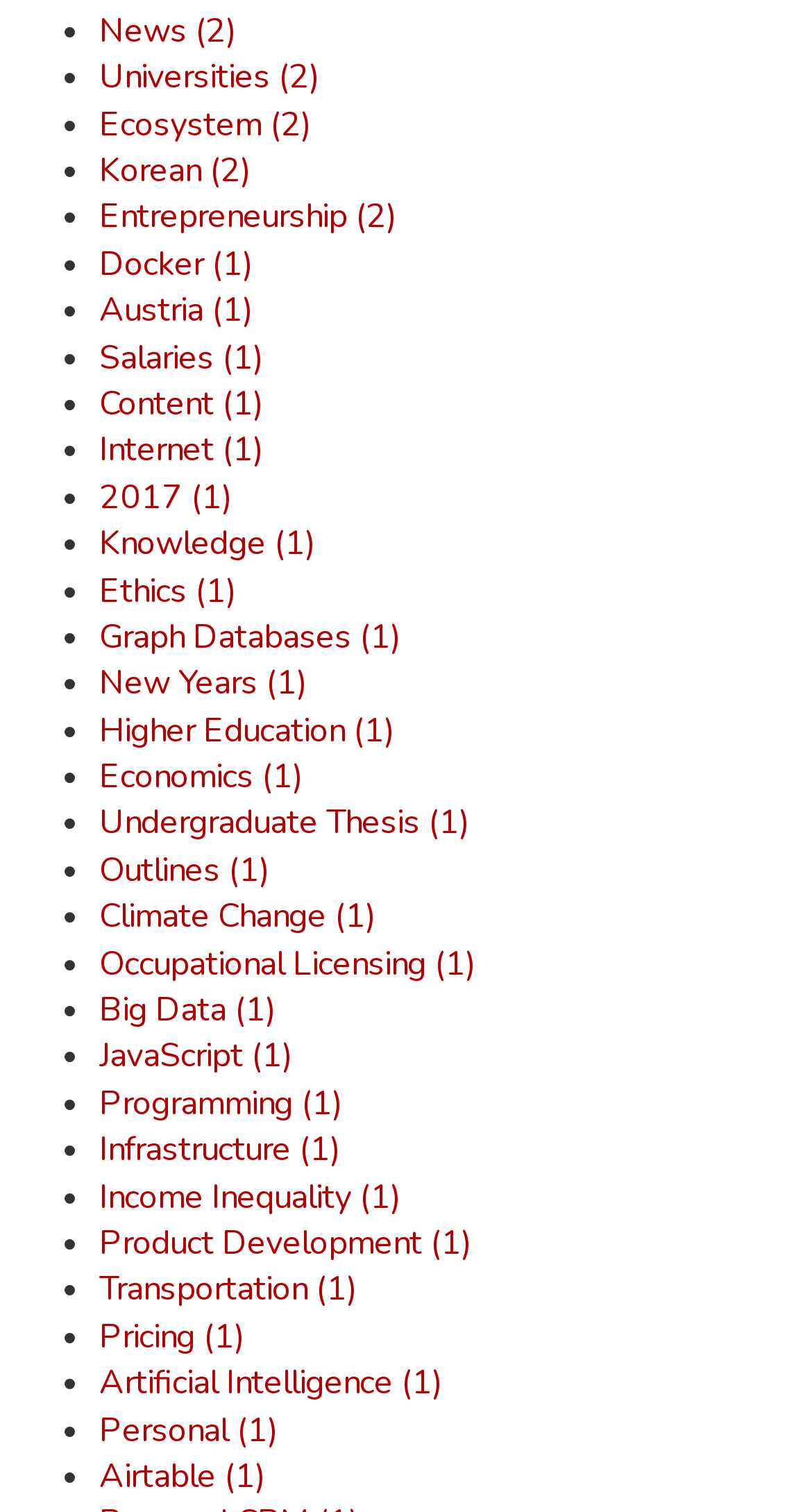Identify the bounding box for the UI element specified in this description: "Graph Databases (1)". The coordinates must be four float numbers between 0 and 1, formatted as [left, top, right, bottom].

[0.123, 0.406, 0.494, 0.436]